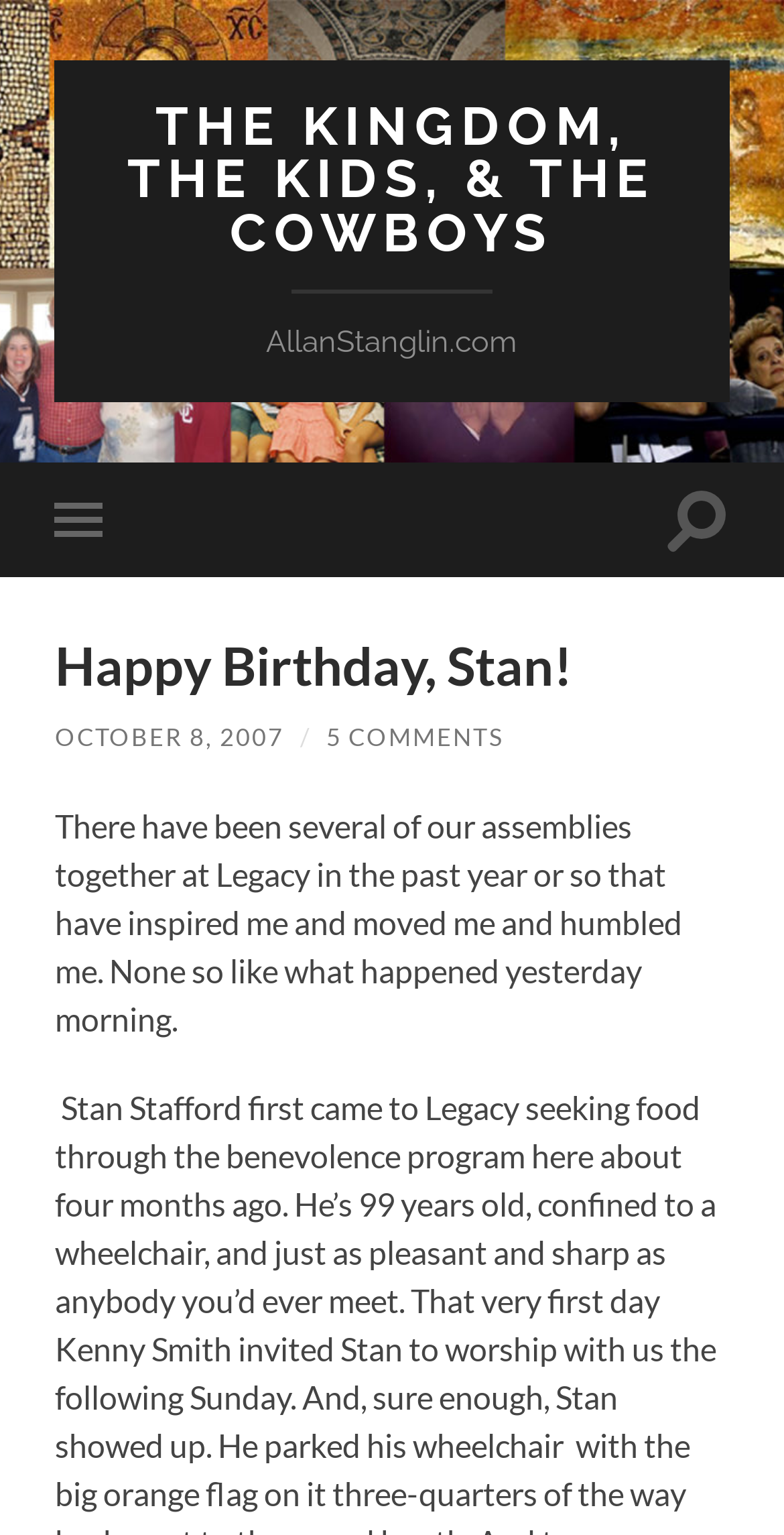Locate and generate the text content of the webpage's heading.

Happy Birthday, Stan!